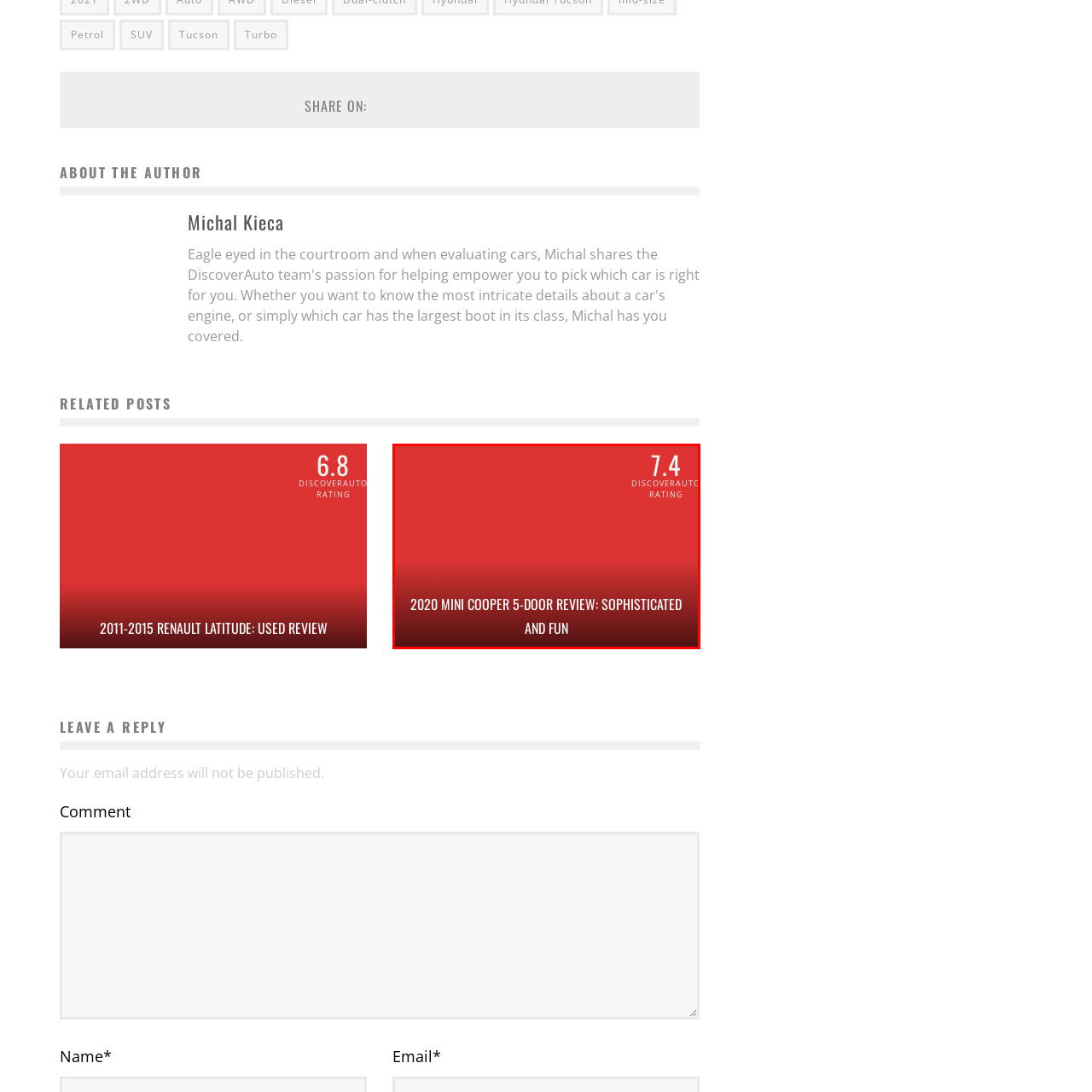Explain comprehensively what is shown in the image marked by the red outline.

This image features a vibrant red background with a sleek title at the center that reads "2020 MINI COOPER 5-DOOR REVIEW: SOPHISTICATED AND FUN." Above the title, in a prominent position, is the DiscoverAuto rating of "7.4," highlighting the vehicle's impressive performance assessment. The overall design blends modern aesthetics with key information, effectively capturing the essence of the review and showcasing the MINI Cooper as a stylish and enjoyable choice for drivers seeking both sophistication and fun in a compact car.